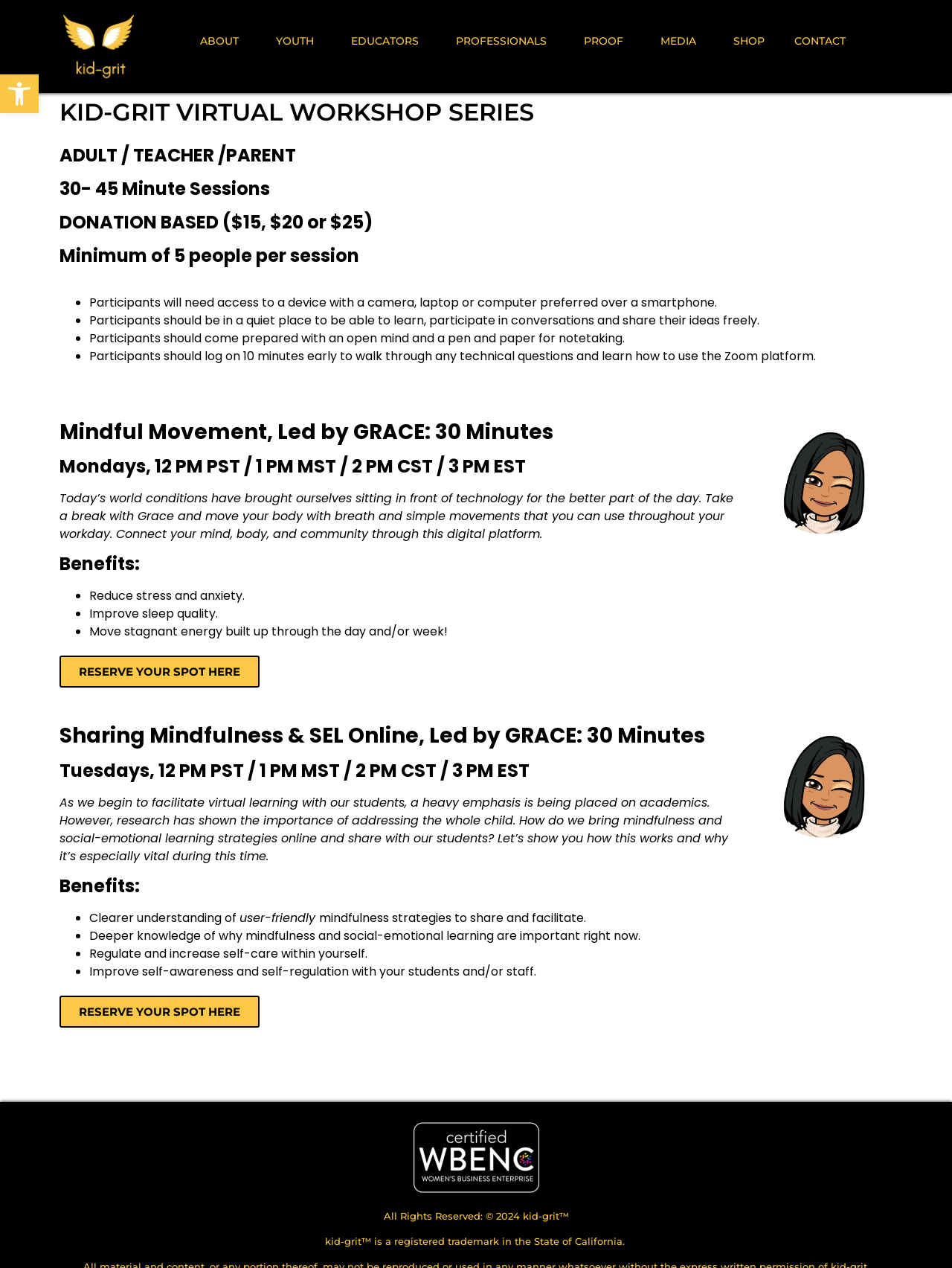Refer to the image and answer the question with as much detail as possible: What is the name of the organization offering virtual workshops?

The name of the organization offering virtual workshops is kid-grit, which is mentioned in the heading 'Weekly Workshops: Donation Based | kid-grit' and also in the link 'kid-grit' at the top of the webpage.